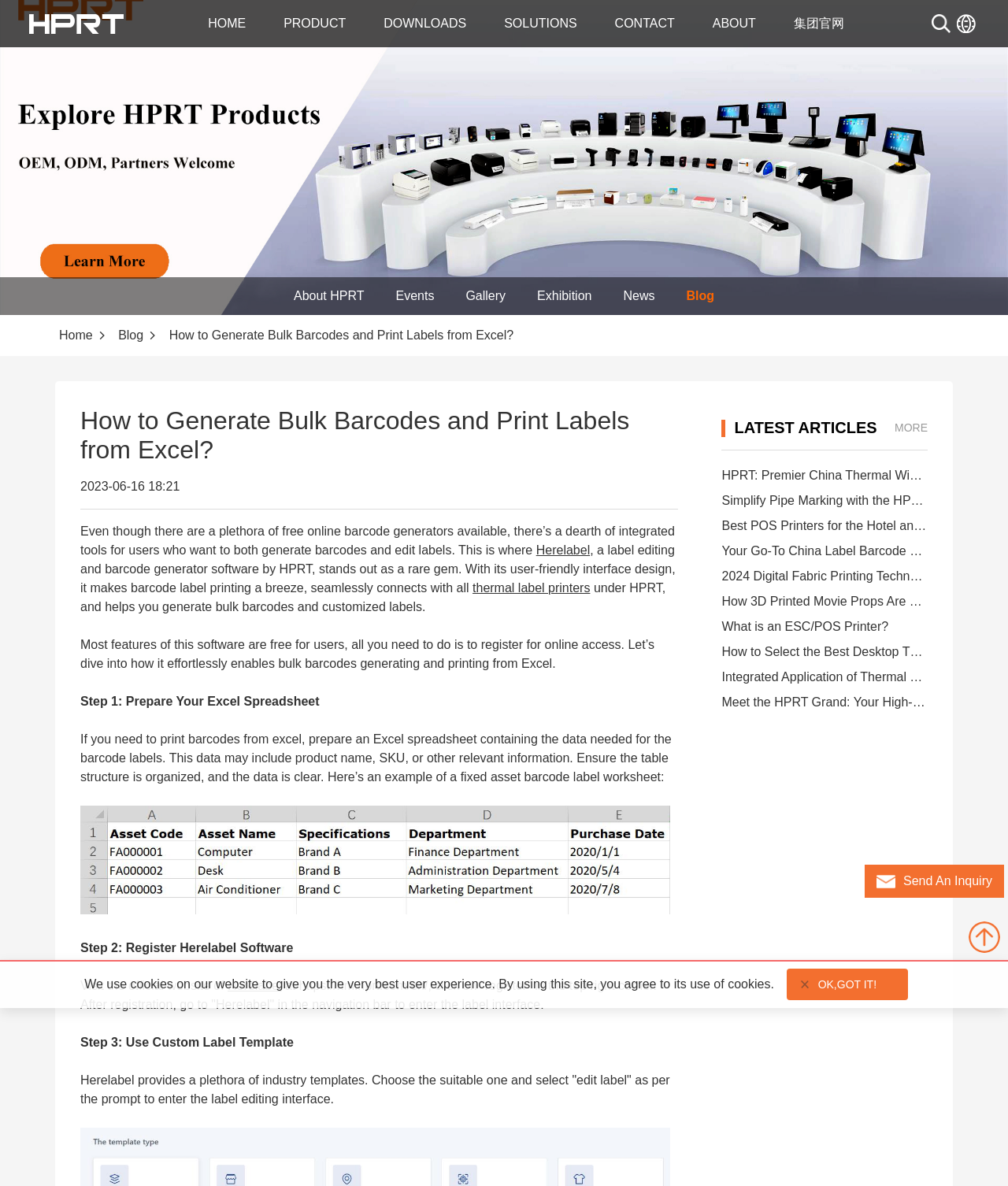Pinpoint the bounding box coordinates of the clickable area needed to execute the instruction: "Send an inquiry". The coordinates should be specified as four float numbers between 0 and 1, i.e., [left, top, right, bottom].

[0.858, 0.729, 0.996, 0.757]